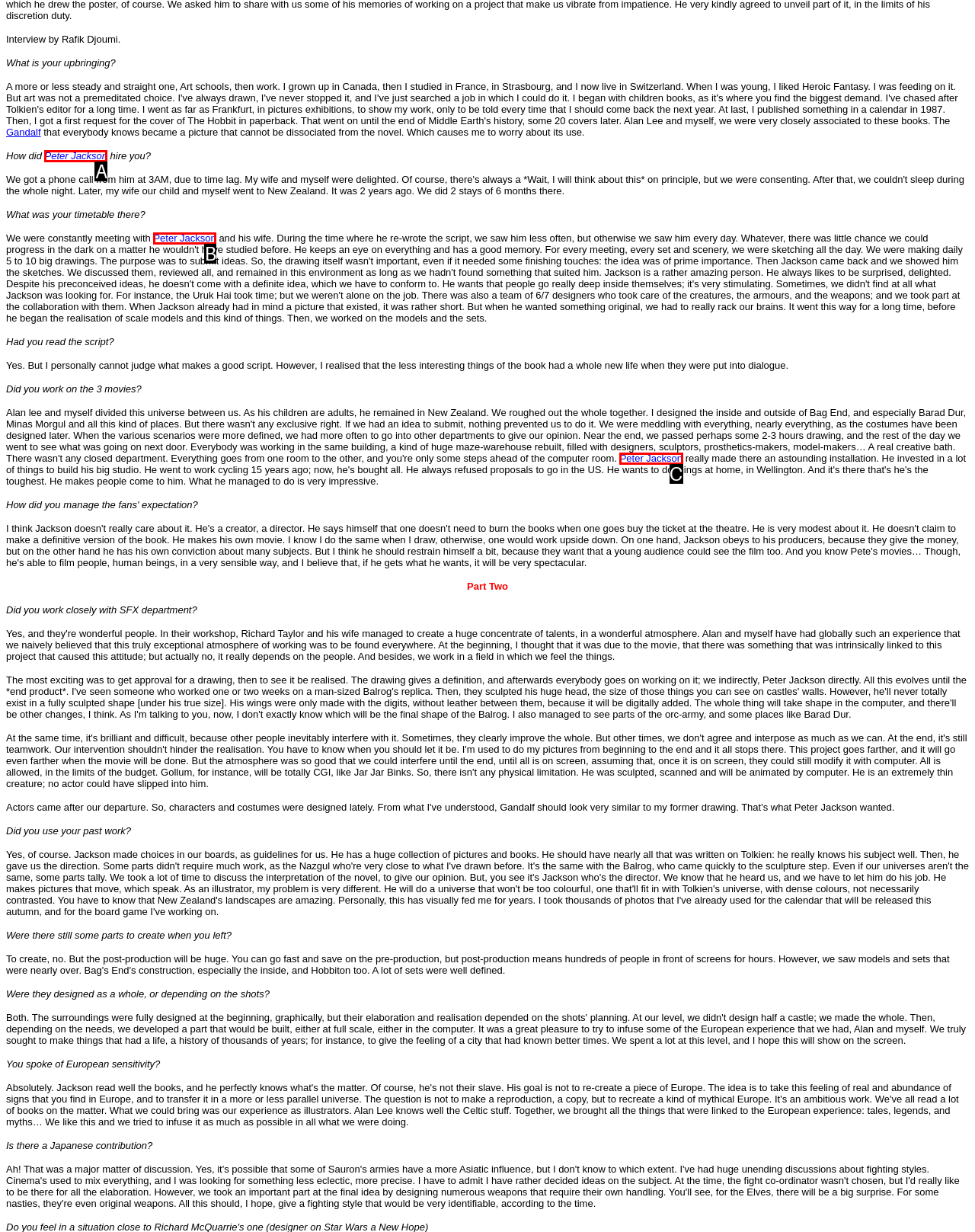Identify the UI element that best fits the description: Peter Jackson
Respond with the letter representing the correct option.

A